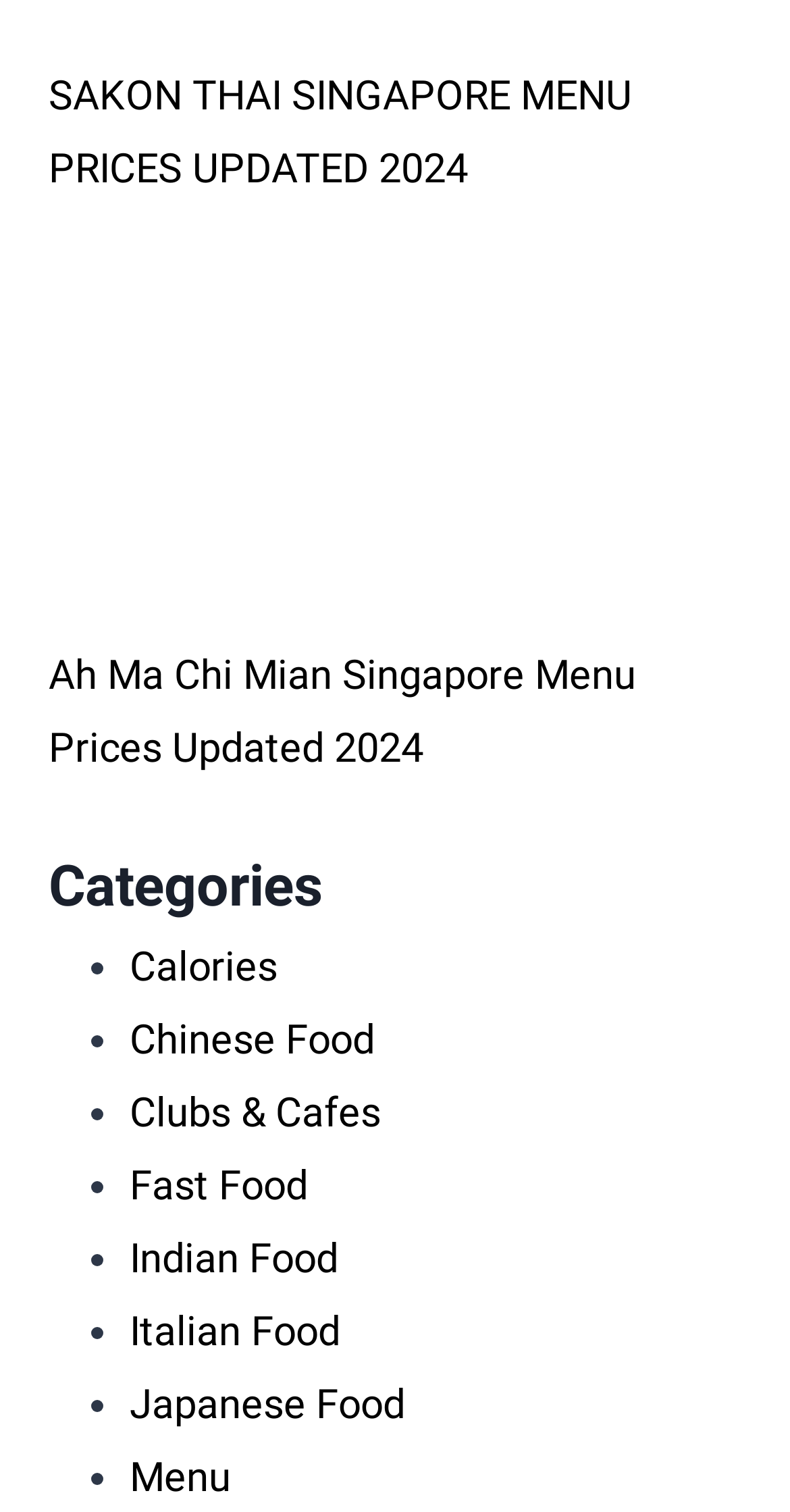What is the name of the first menu item?
Please interpret the details in the image and answer the question thoroughly.

The first link on the webpage has the text 'SAKON THAI SINGAPORE MENU PRICES UPDATED 2024', so the name of the first menu item is 'SAKON THAI SINGAPORE MENU'.